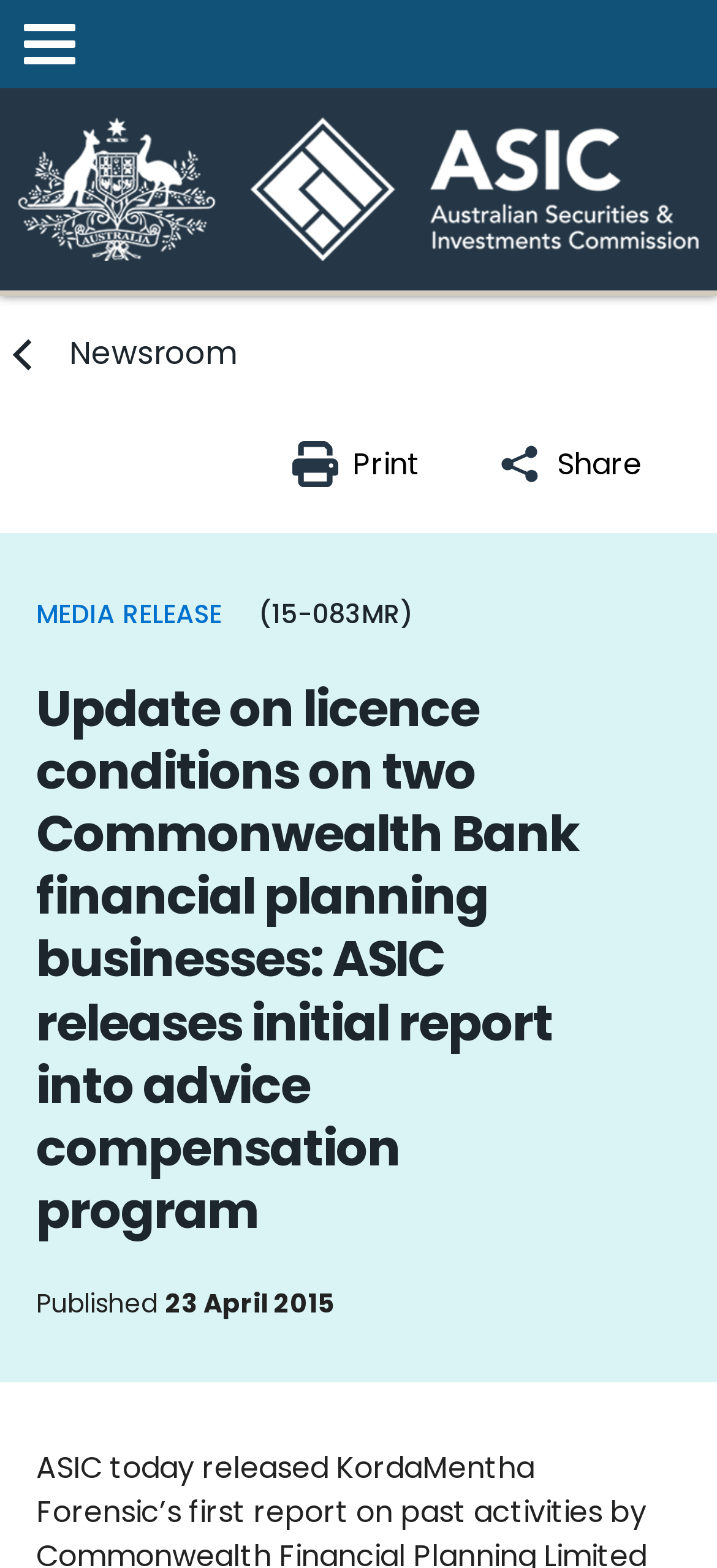Given the following UI element description: "Show nav", find the bounding box coordinates in the webpage screenshot.

[0.033, 0.015, 0.105, 0.045]